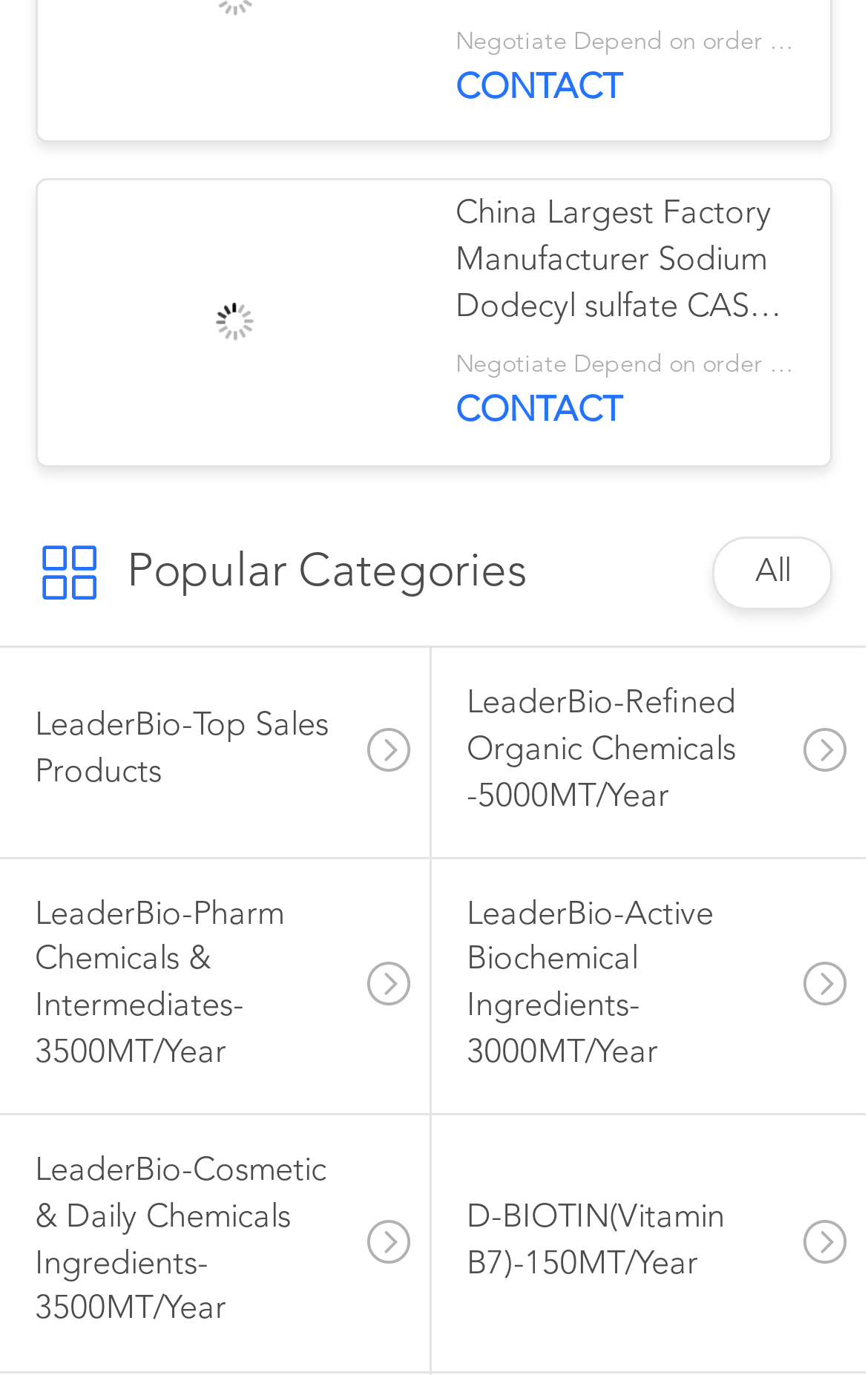Can you show the bounding box coordinates of the region to click on to complete the task described in the instruction: "select All"?

[0.87, 0.405, 0.911, 0.429]